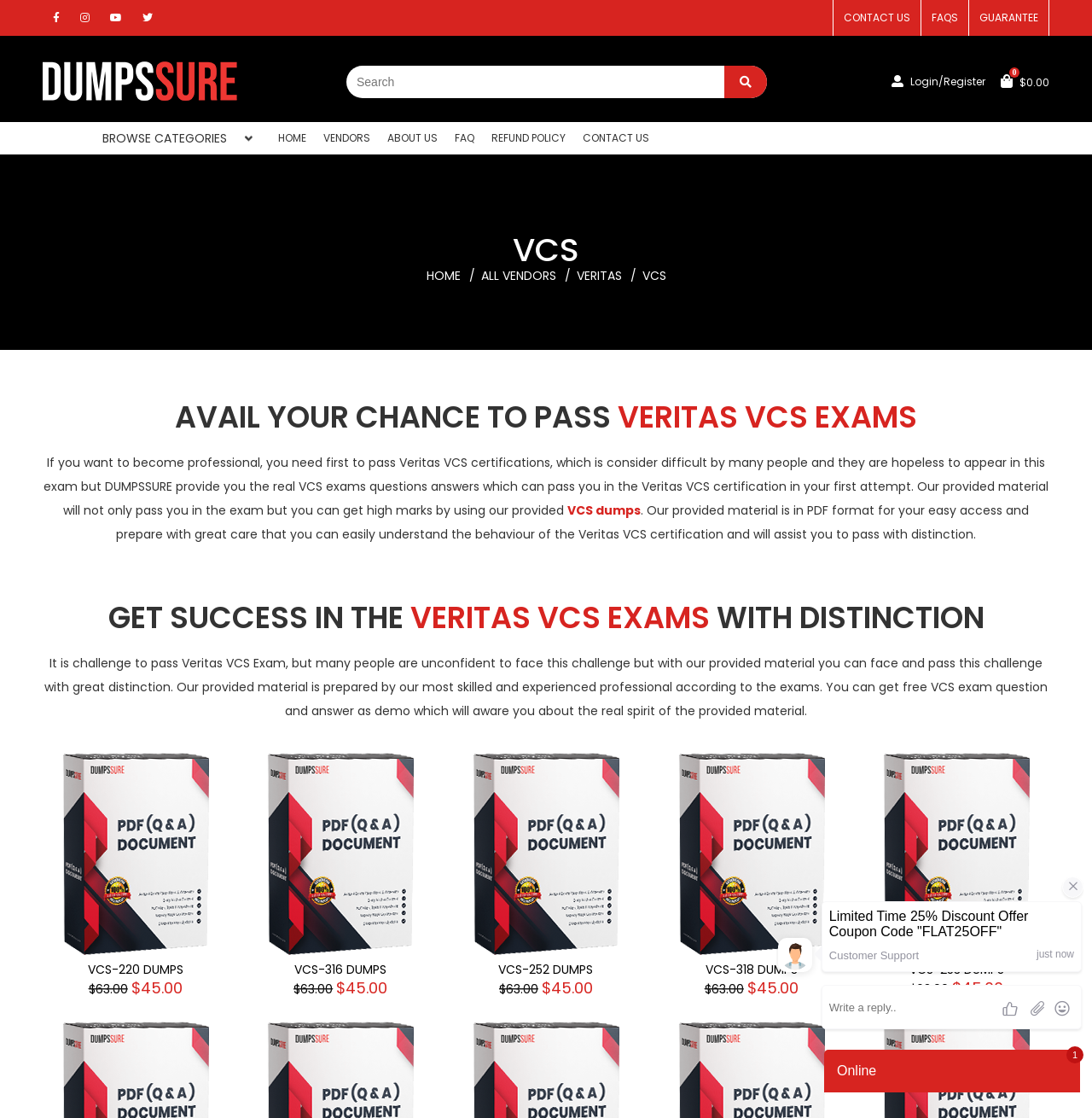Locate the bounding box coordinates of the element that needs to be clicked to carry out the instruction: "View VCS dumps". The coordinates should be given as four float numbers ranging from 0 to 1, i.e., [left, top, right, bottom].

[0.52, 0.449, 0.587, 0.464]